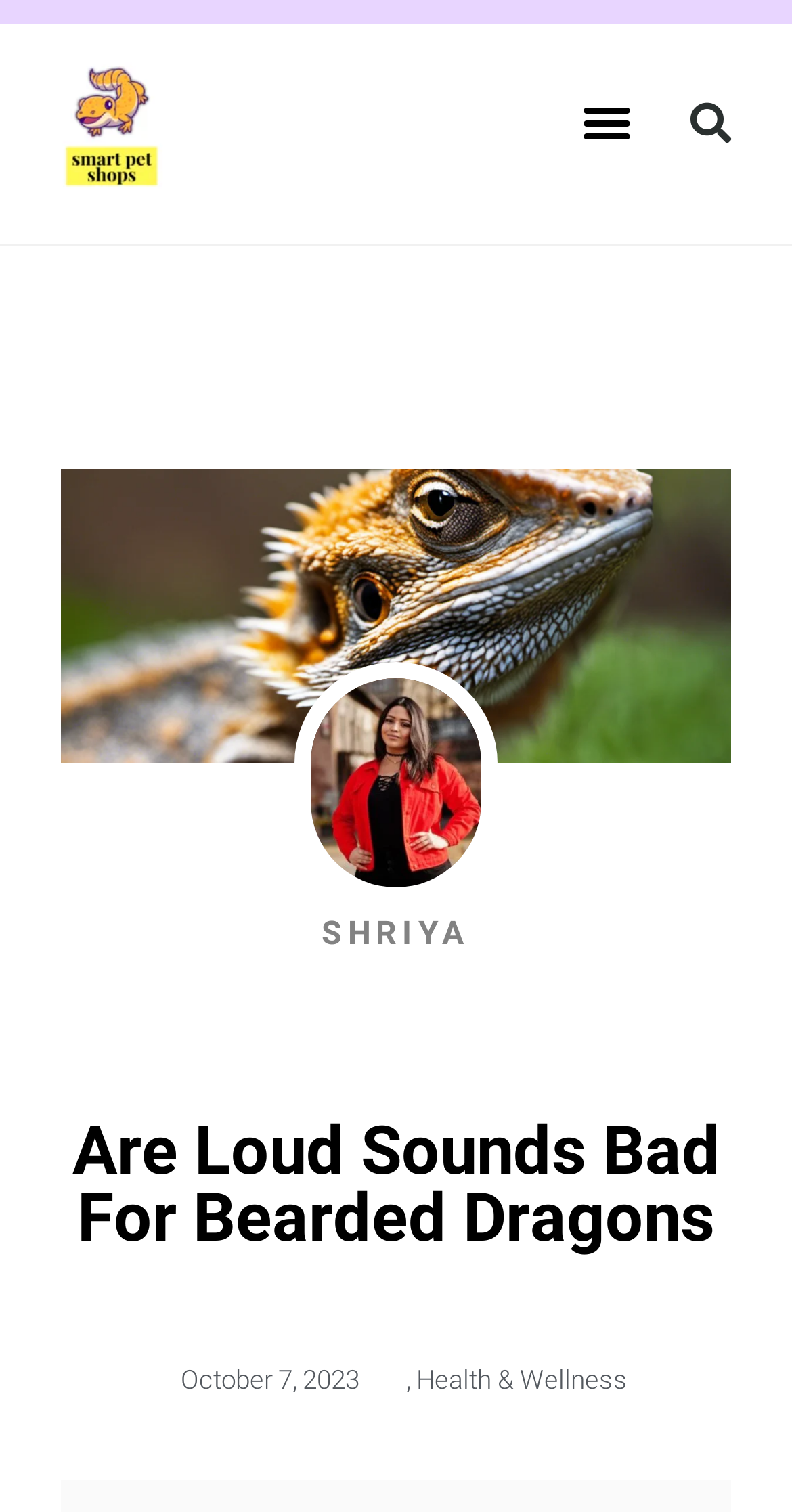Provide a comprehensive description of the webpage.

The webpage is about the topic "Are Loud Sounds Bad For Bearded Dragons" and appears to be an article or blog post. At the top left, there is a link, and next to it, a button labeled "Menu Toggle". On the top right, there is a search bar with a "Search" button. 

Below the search bar, there is a prominent image of a bearded dragon looking directly at the viewer, taking up most of the width of the page. 

Underneath the image, there are two links with the name "Shriya", one of which is an image, and the other is a heading. The heading "SHRIYA" is positioned below the image of the bearded dragon. 

The main heading "Are Loud Sounds Bad For Bearded Dragons" is located below the image, near the bottom of the page. 

There is a date "October 7, 2023" positioned near the bottom left, and a link "Health & Wellness" is located to its right.